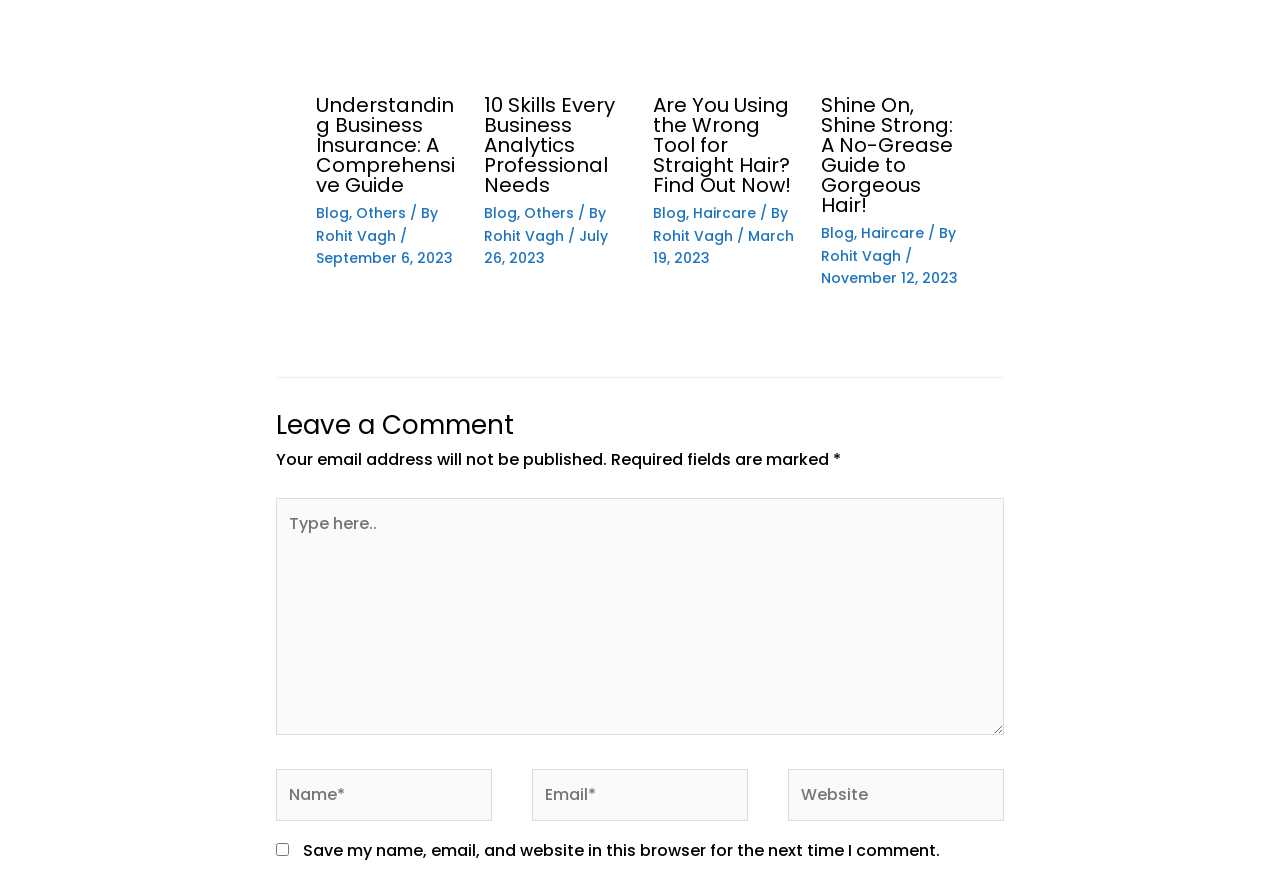What is the category of the third article?
Please provide a single word or phrase based on the screenshot.

Haircare